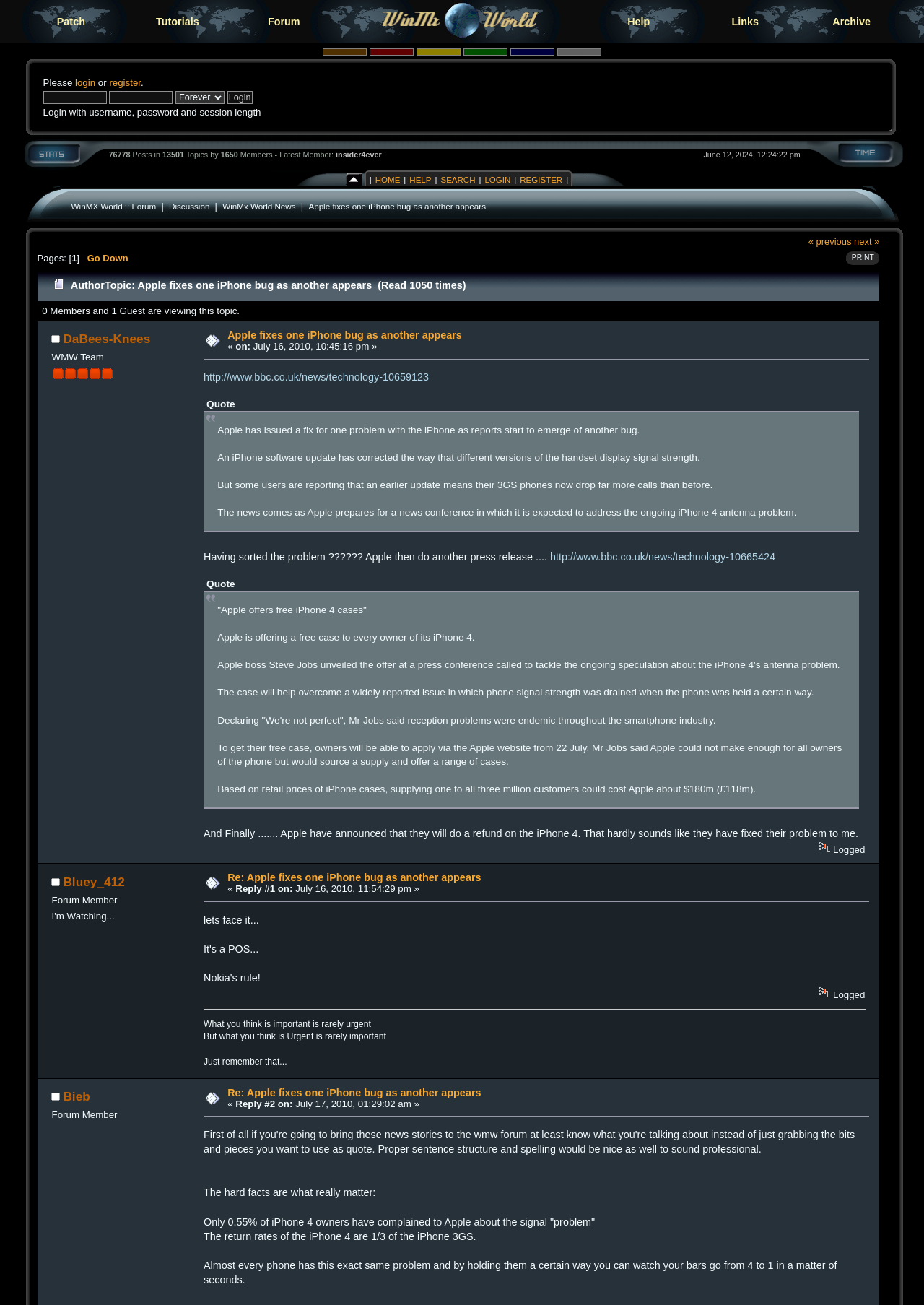How many posts are there in the forum?
Using the image, give a concise answer in the form of a single word or short phrase.

76778